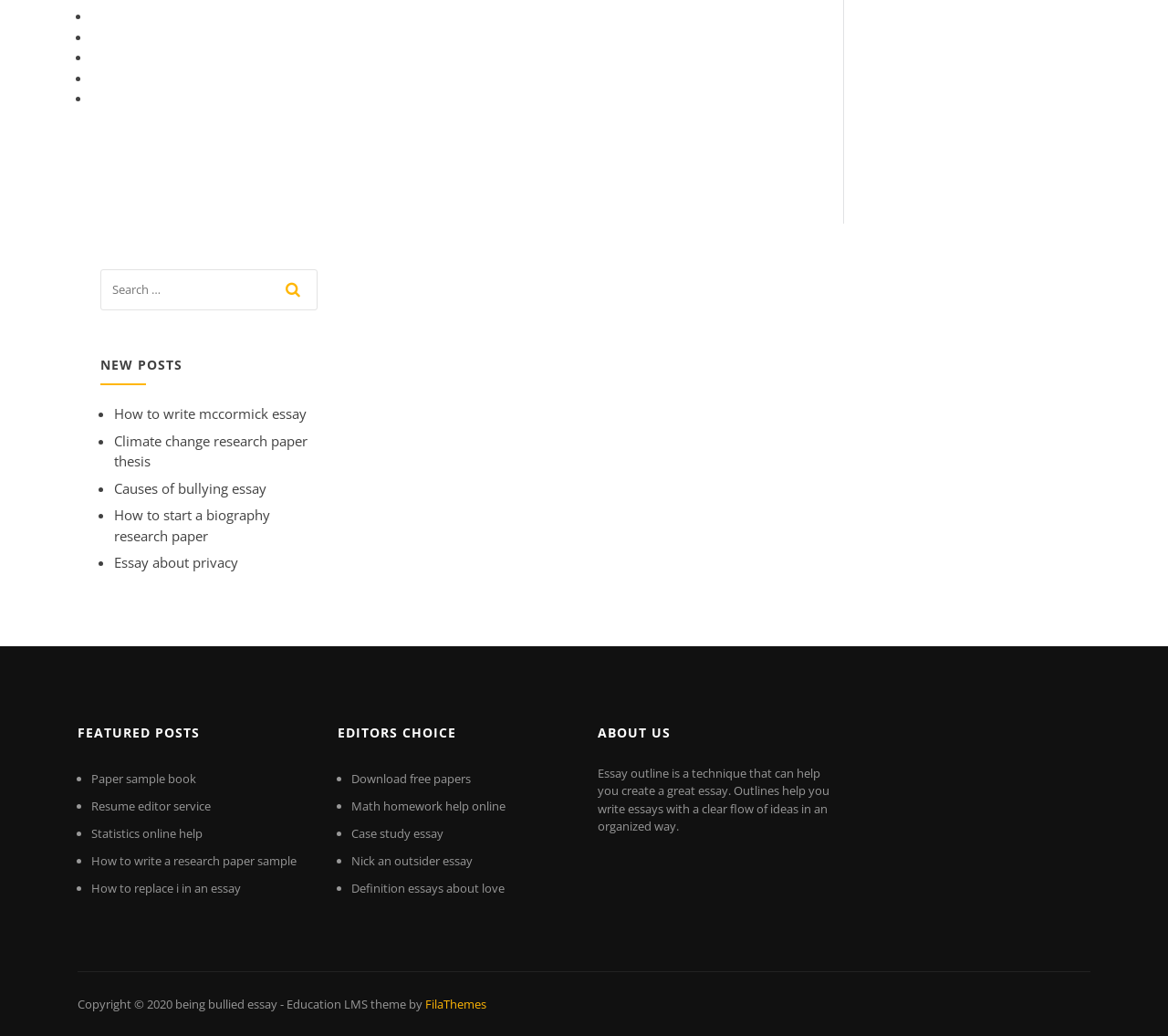Locate the bounding box coordinates of the element you need to click to accomplish the task described by this instruction: "search for a topic".

[0.086, 0.259, 0.271, 0.308]